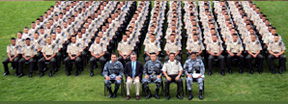What is the attire of the soldiers?
Provide an in-depth and detailed explanation in response to the question.

The soldiers are dressed in uniform, which signifies their role and rank in the military, and the different uniforms worn by the notable figures in the front row indicate their varying ranks or roles.